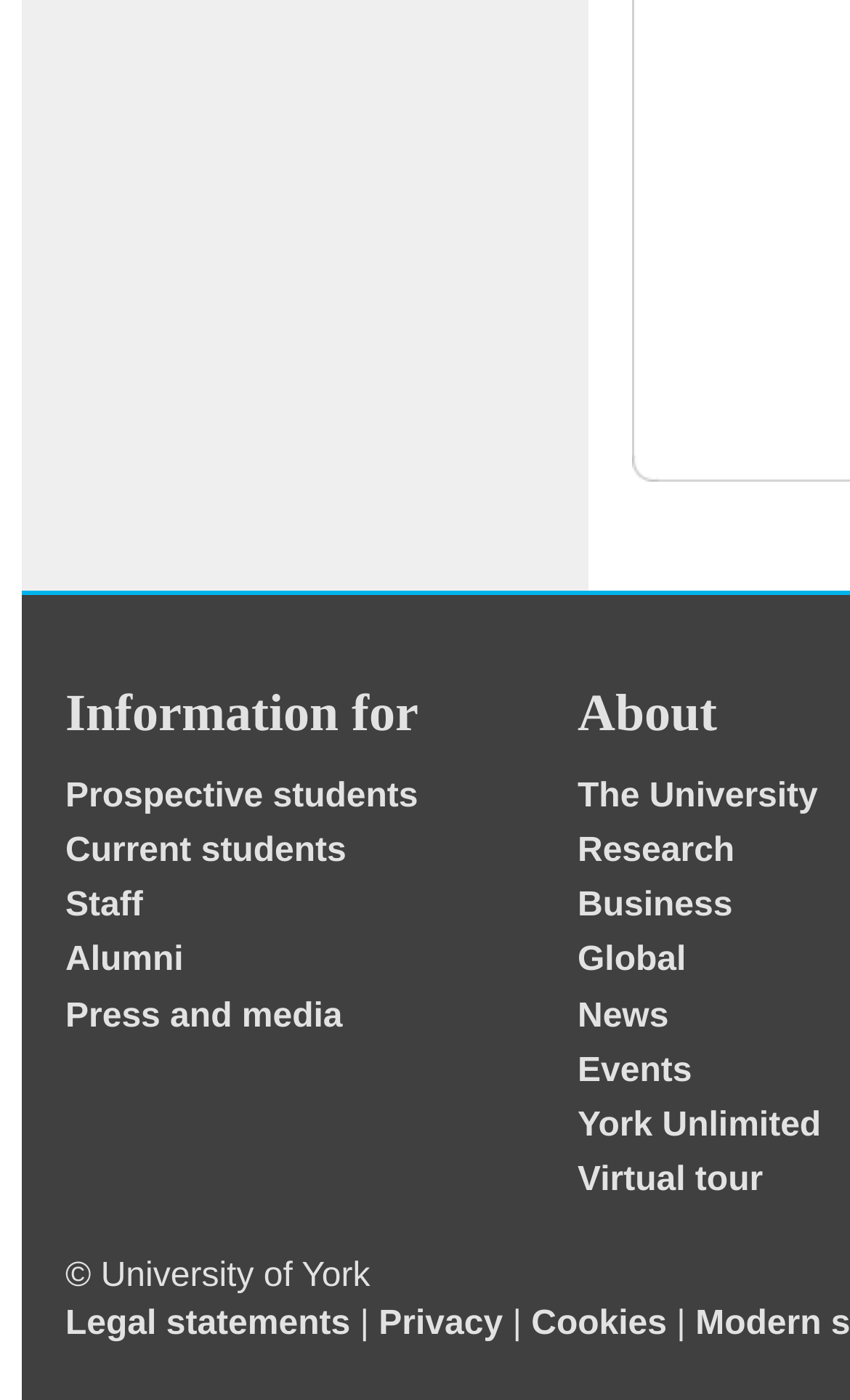Specify the bounding box coordinates for the region that must be clicked to perform the given instruction: "Access legal statements".

[0.077, 0.932, 0.412, 0.959]